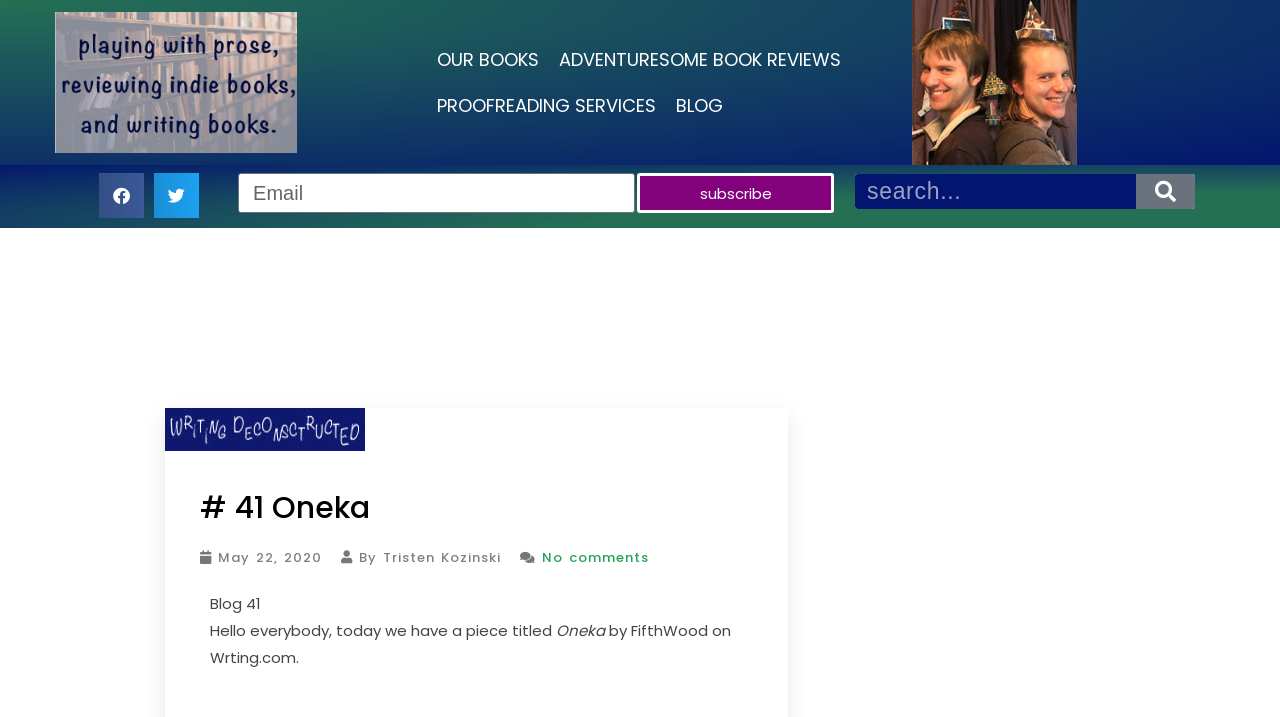Can you determine the bounding box coordinates of the area that needs to be clicked to fulfill the following instruction: "Click on OUR BOOKS"?

[0.333, 0.051, 0.429, 0.115]